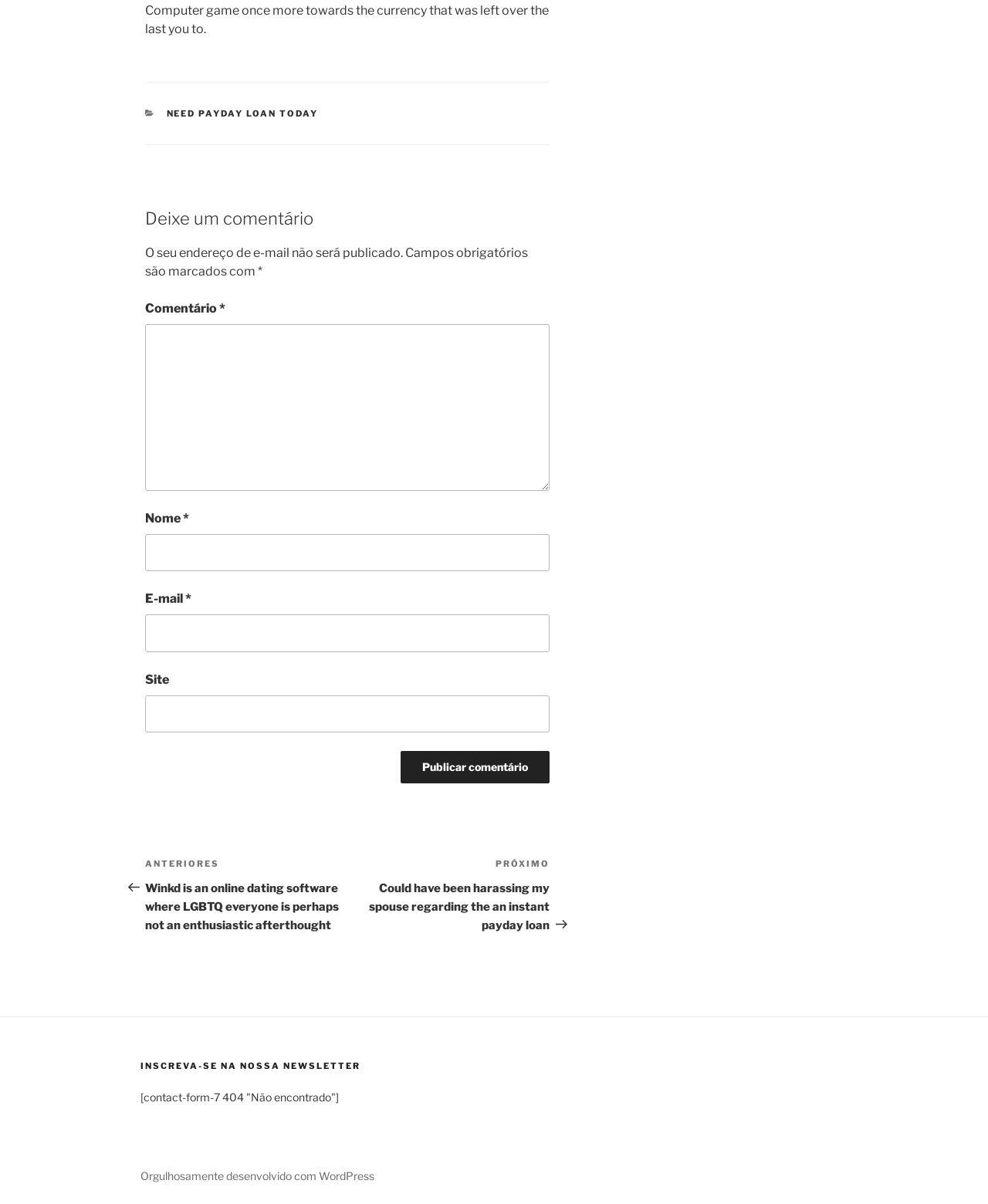Respond with a single word or phrase to the following question: What is the purpose of the button 'Publicar comentário'?

Submit a comment